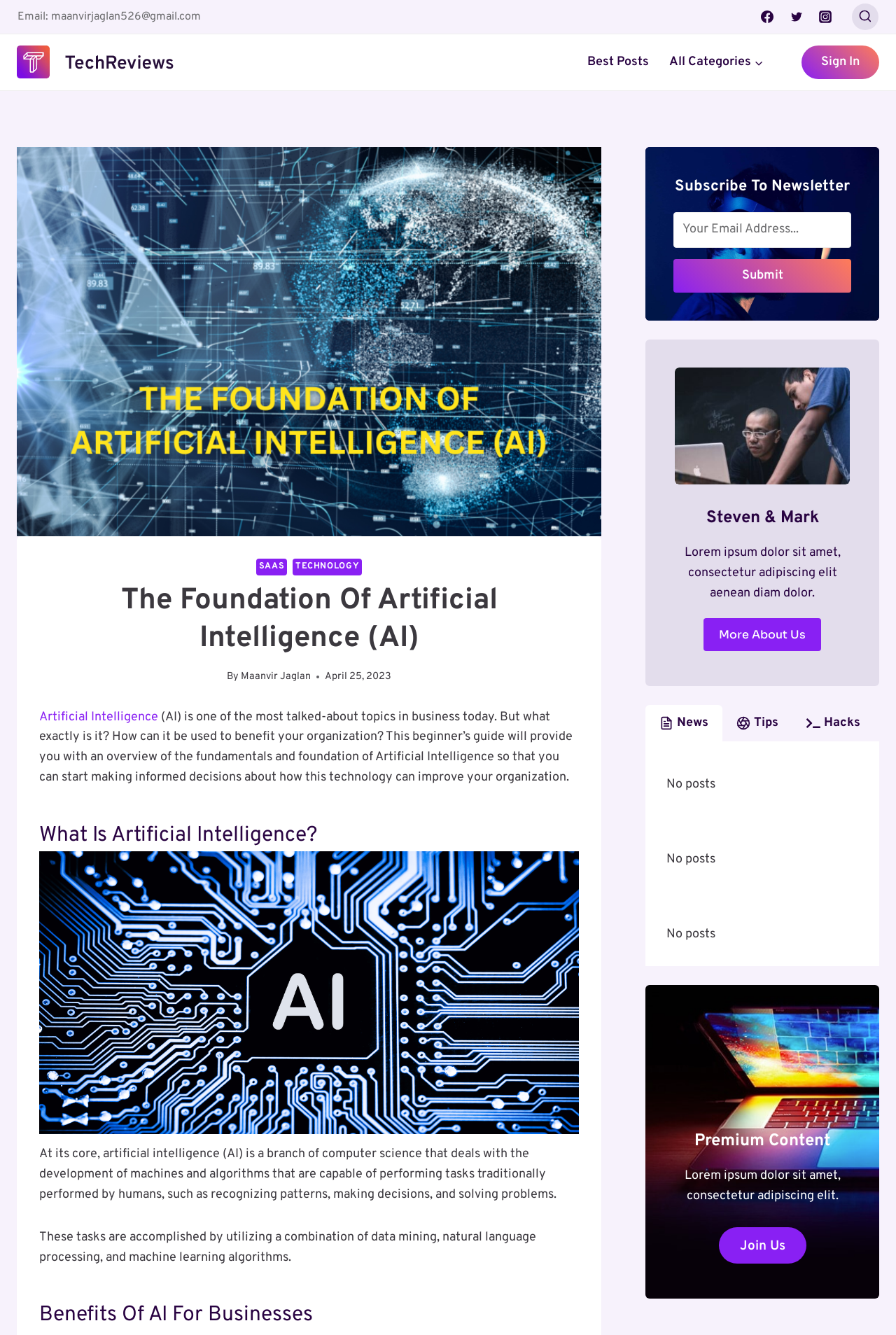Please determine the bounding box coordinates of the clickable area required to carry out the following instruction: "Submit". The coordinates must be four float numbers between 0 and 1, represented as [left, top, right, bottom].

[0.752, 0.194, 0.95, 0.219]